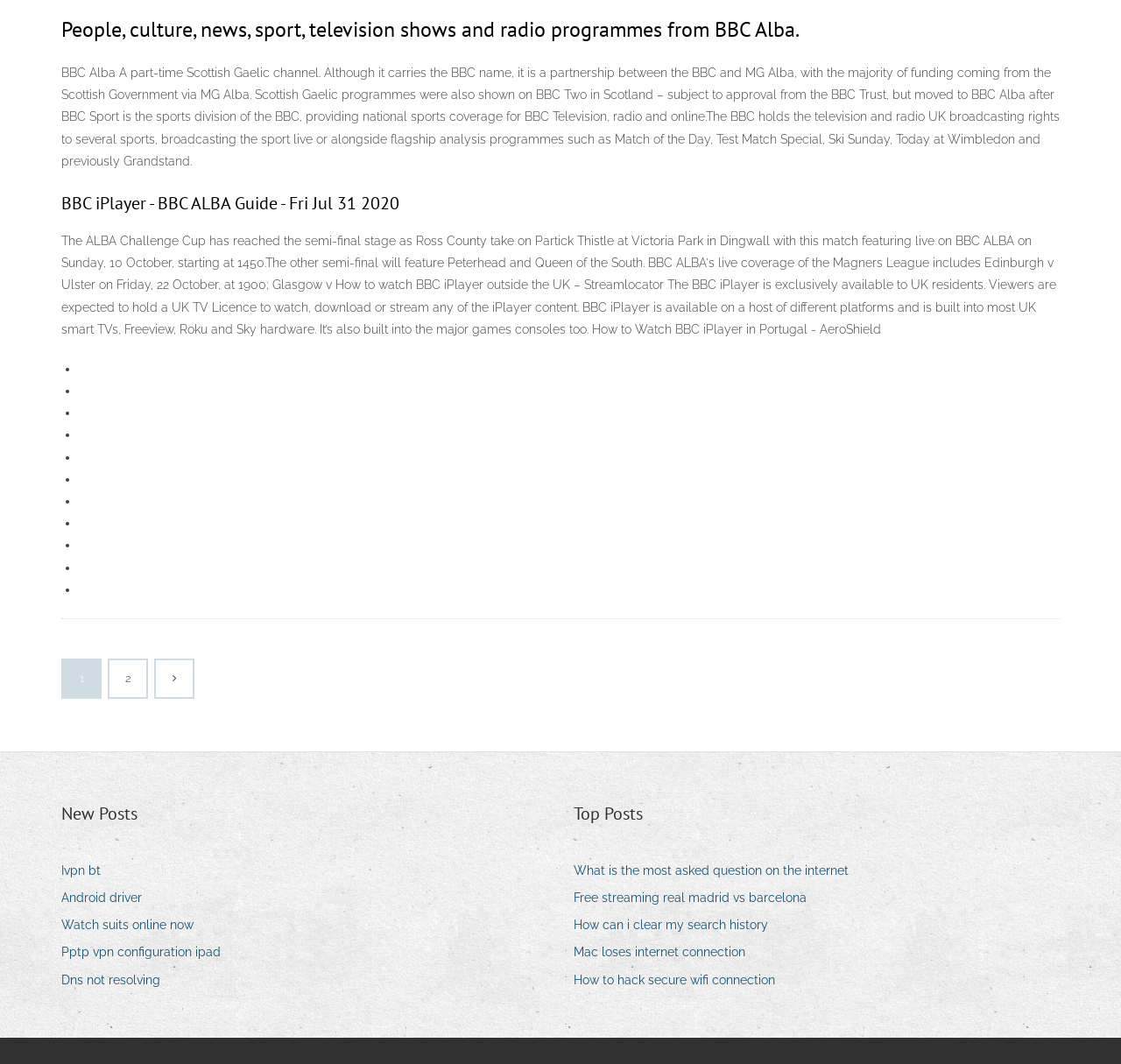Locate the bounding box of the user interface element based on this description: "Ivpn bt".

[0.055, 0.807, 0.102, 0.83]